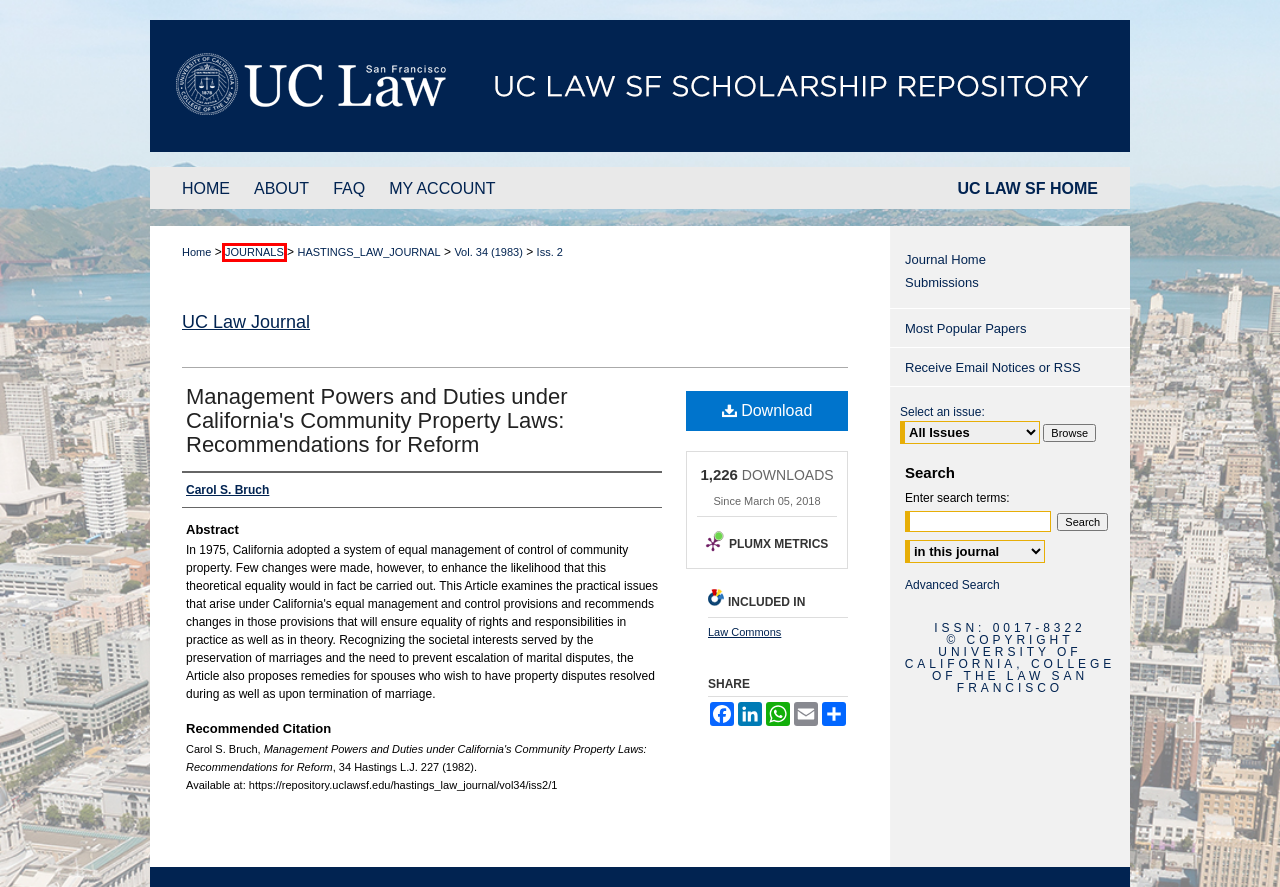Review the webpage screenshot and focus on the UI element within the red bounding box. Select the best-matching webpage description for the new webpage that follows after clicking the highlighted element. Here are the candidates:
A. UC Law Journal | Vol 34
B. Please Log In
C. UC Law SF Scholarship Repository | UC Law SF Research
D. Law Journals | UC Law SF Research | UC Law SF Scholarship Repository
E. UC Law Journal | Law Journals | UC Law SF
F. UC Law Journal: Most Popular Papers
G. UC Law Journal: Custom Email Notifications and RSS
H. Submissions | UC Law Journal | Law Journals | UC Law SF

D